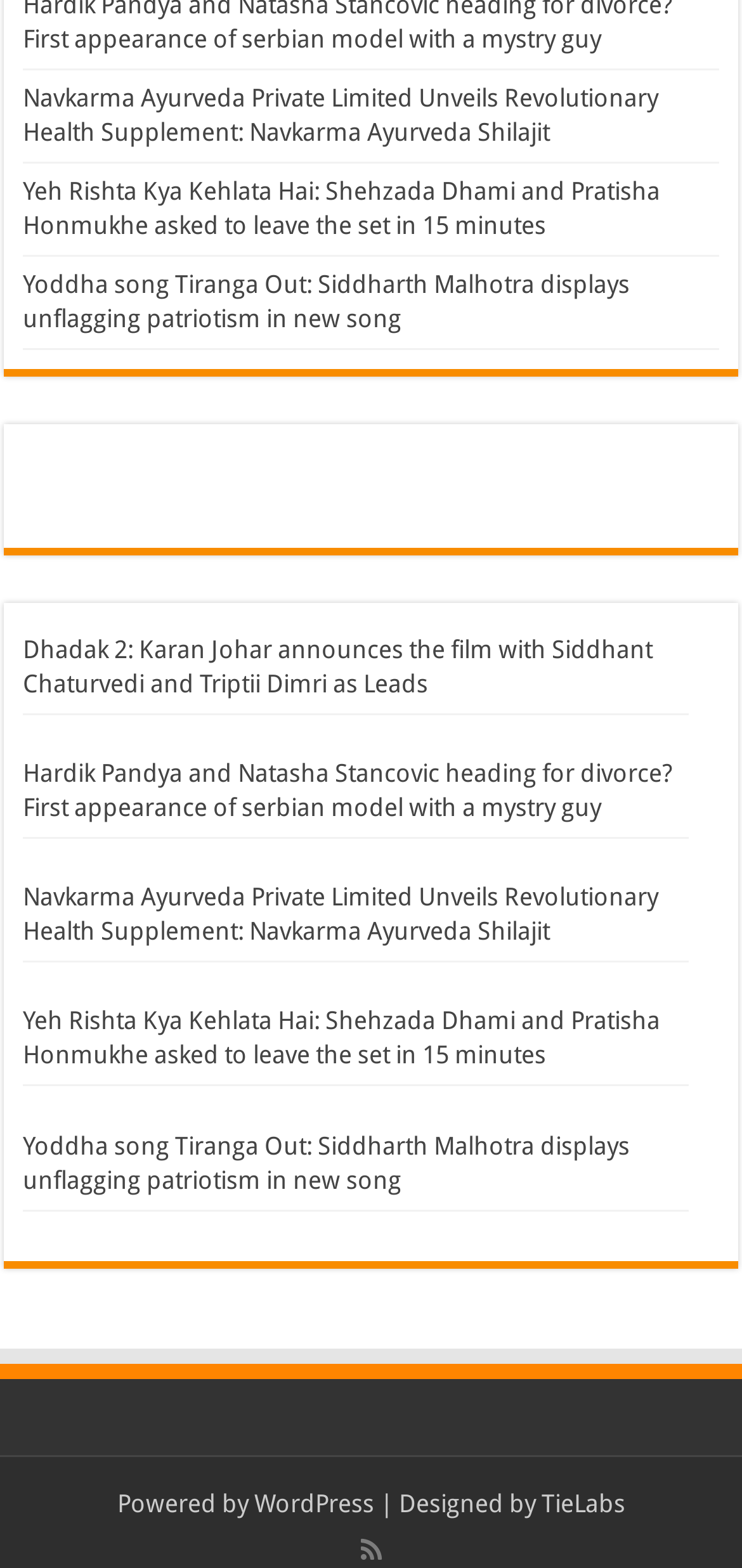Show the bounding box coordinates of the region that should be clicked to follow the instruction: "Visit WordPress."

[0.342, 0.95, 0.504, 0.968]